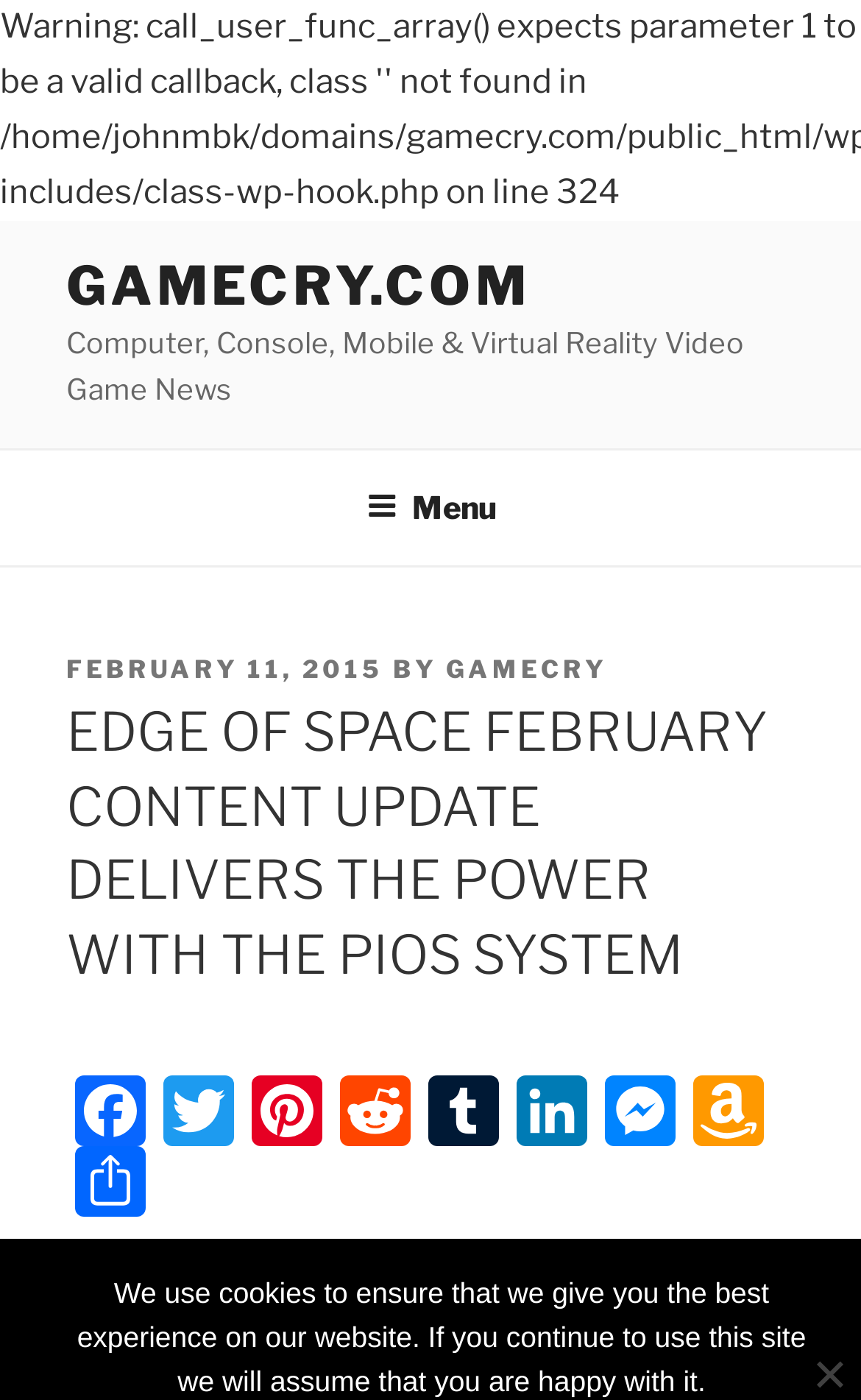Answer the following query with a single word or phrase:
What is the name of the author of the article?

GAMECRY